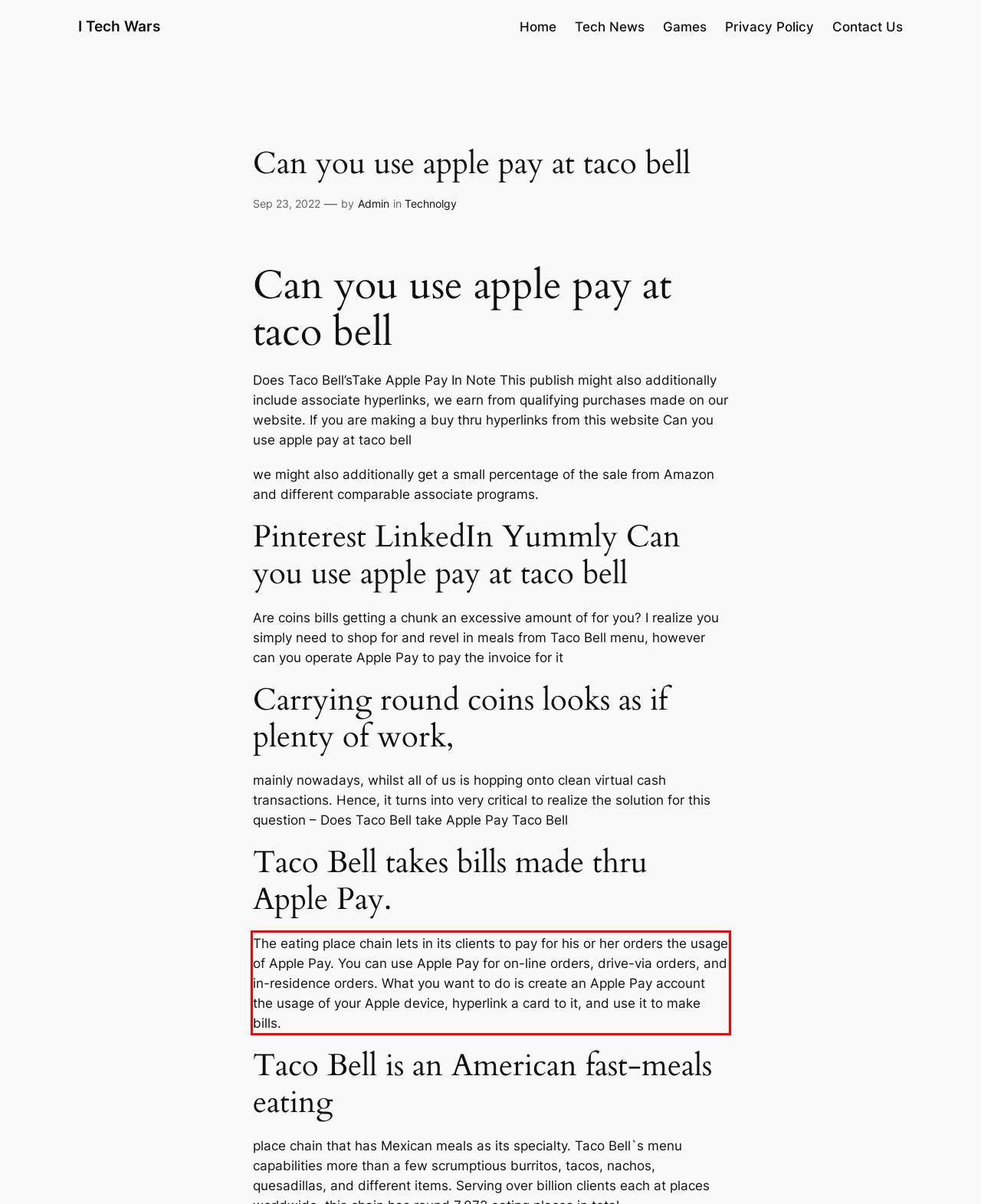With the given screenshot of a webpage, locate the red rectangle bounding box and extract the text content using OCR.

The eating place chain lets in its clients to pay for his or her orders the usage of Apple Pay. You can use Apple Pay for on-line orders, drive-via orders, and in-residence orders. What you want to do is create an Apple Pay account the usage of your Apple device, hyperlink a card to it, and use it to make bills.